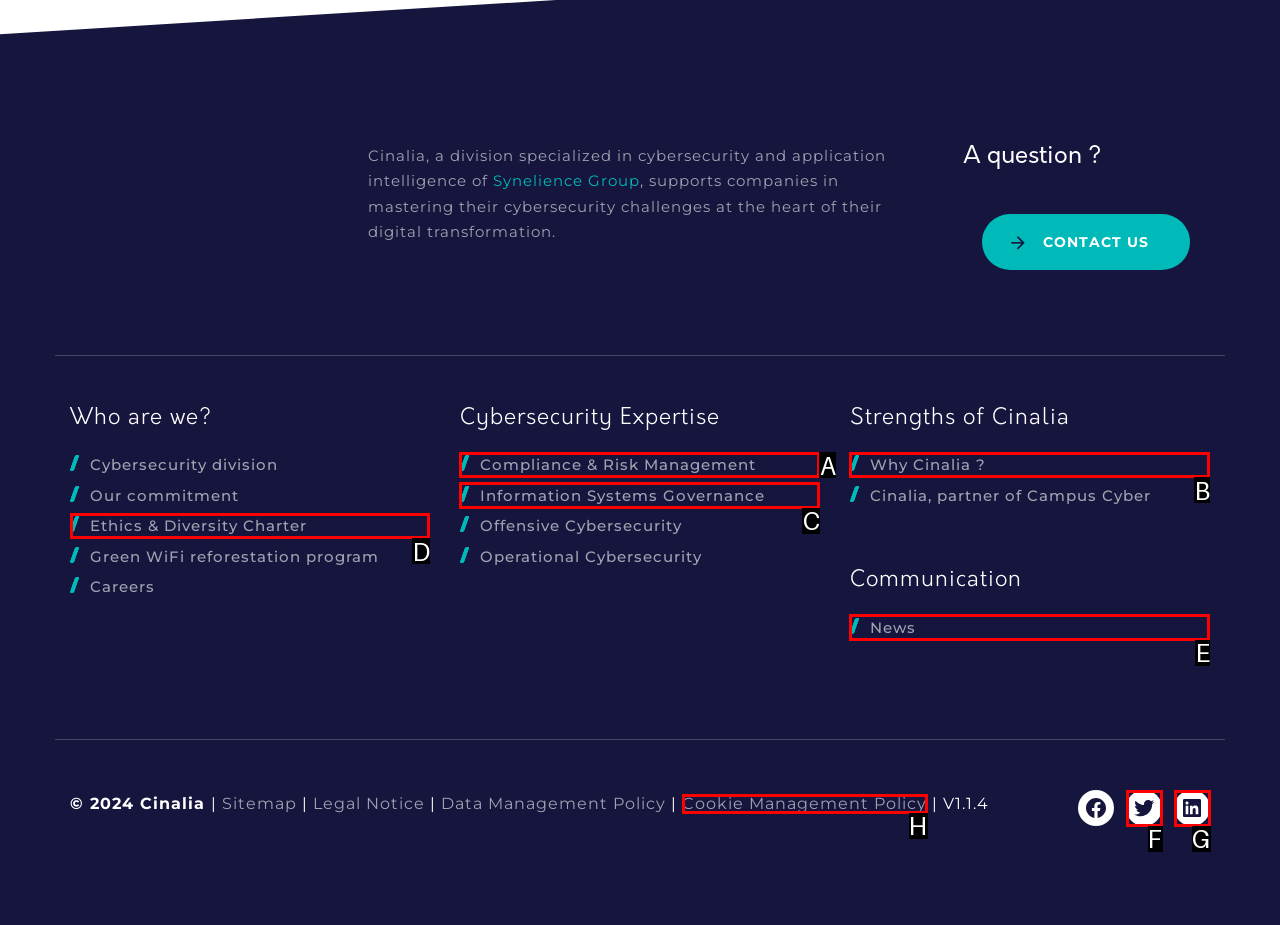Choose the option that matches the following description: Compliance & Risk Management
Answer with the letter of the correct option.

A